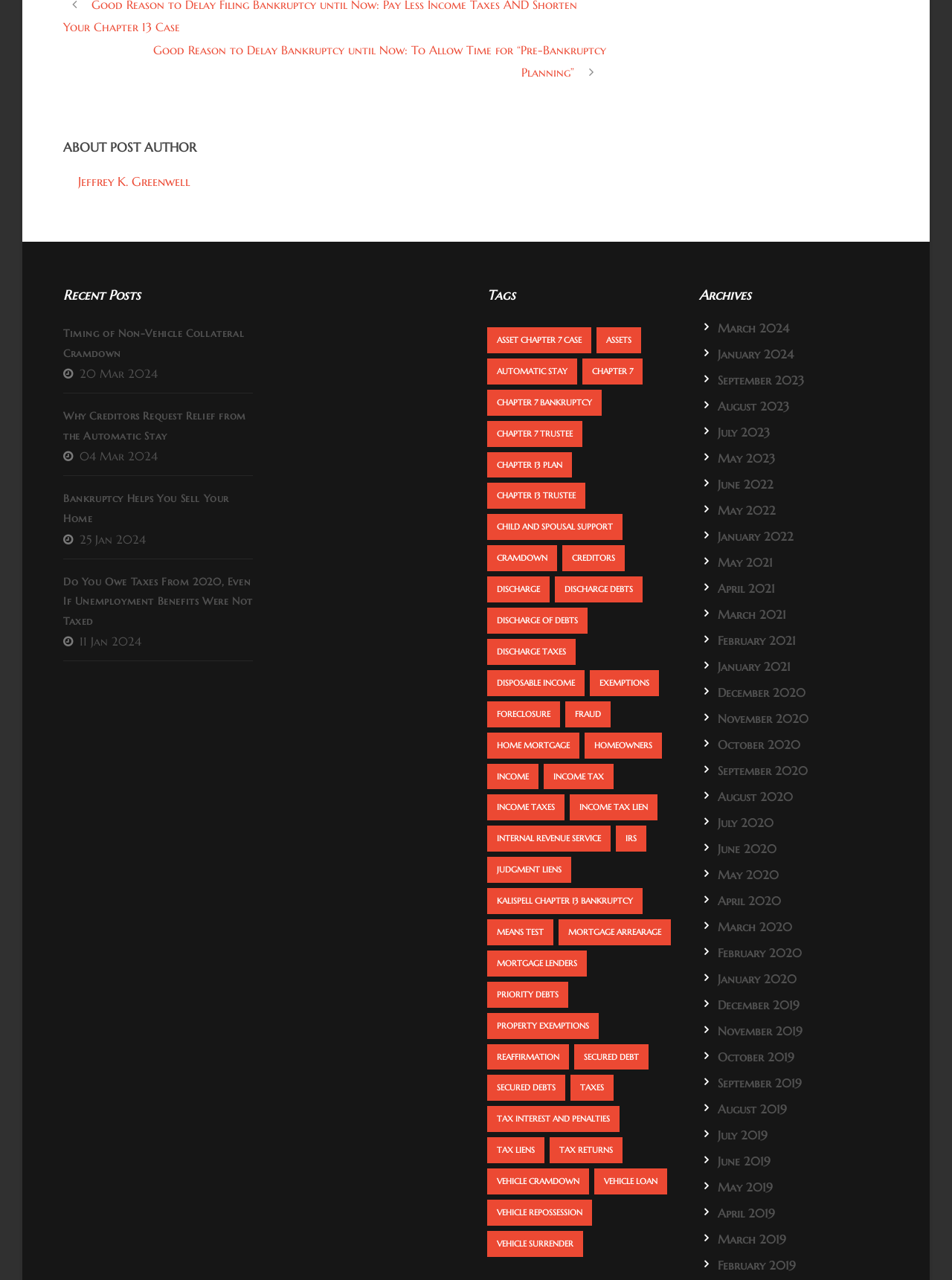Locate the bounding box of the UI element with the following description: "reaffirmation".

[0.512, 0.816, 0.598, 0.836]